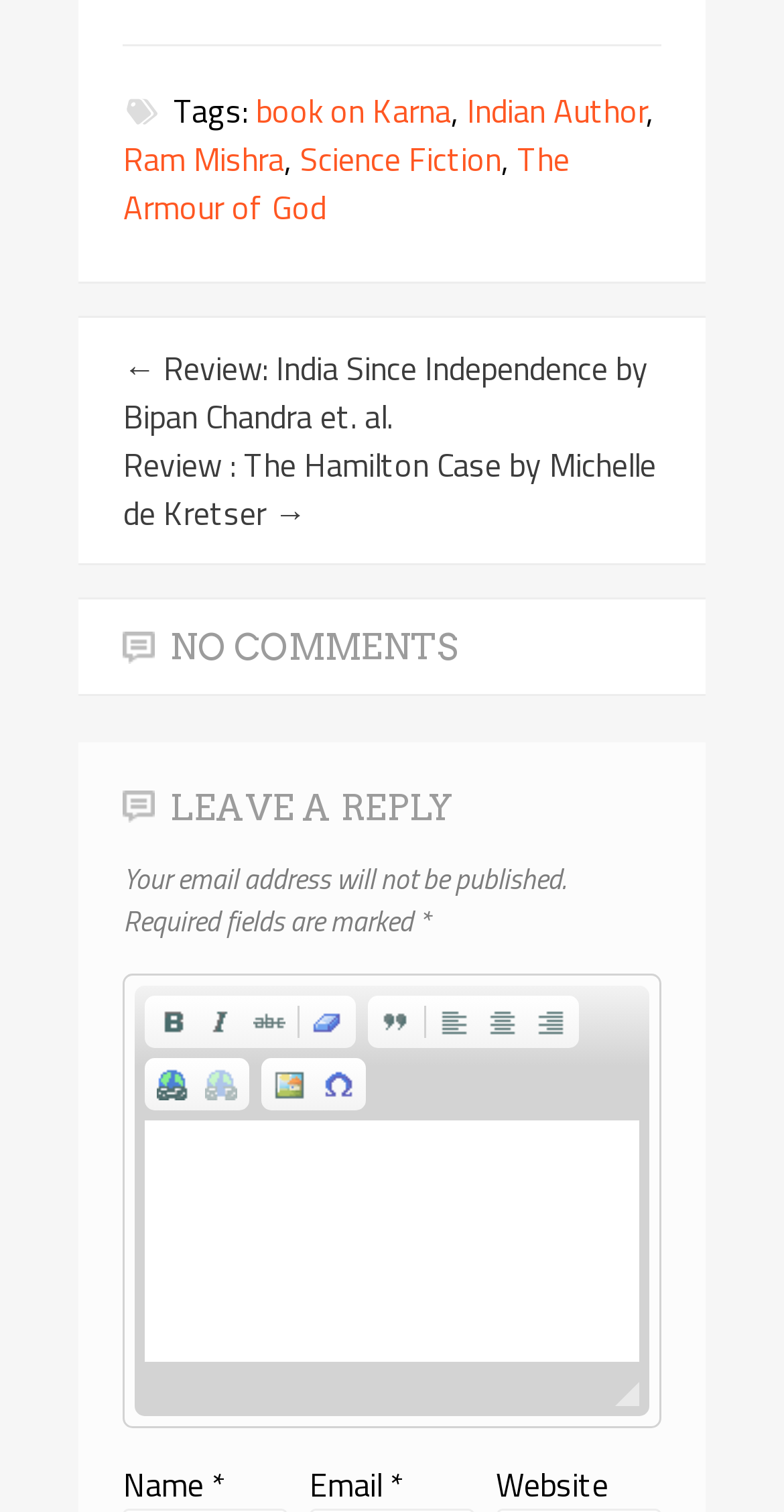What is the label of the first text field? Based on the image, give a response in one word or a short phrase.

Name